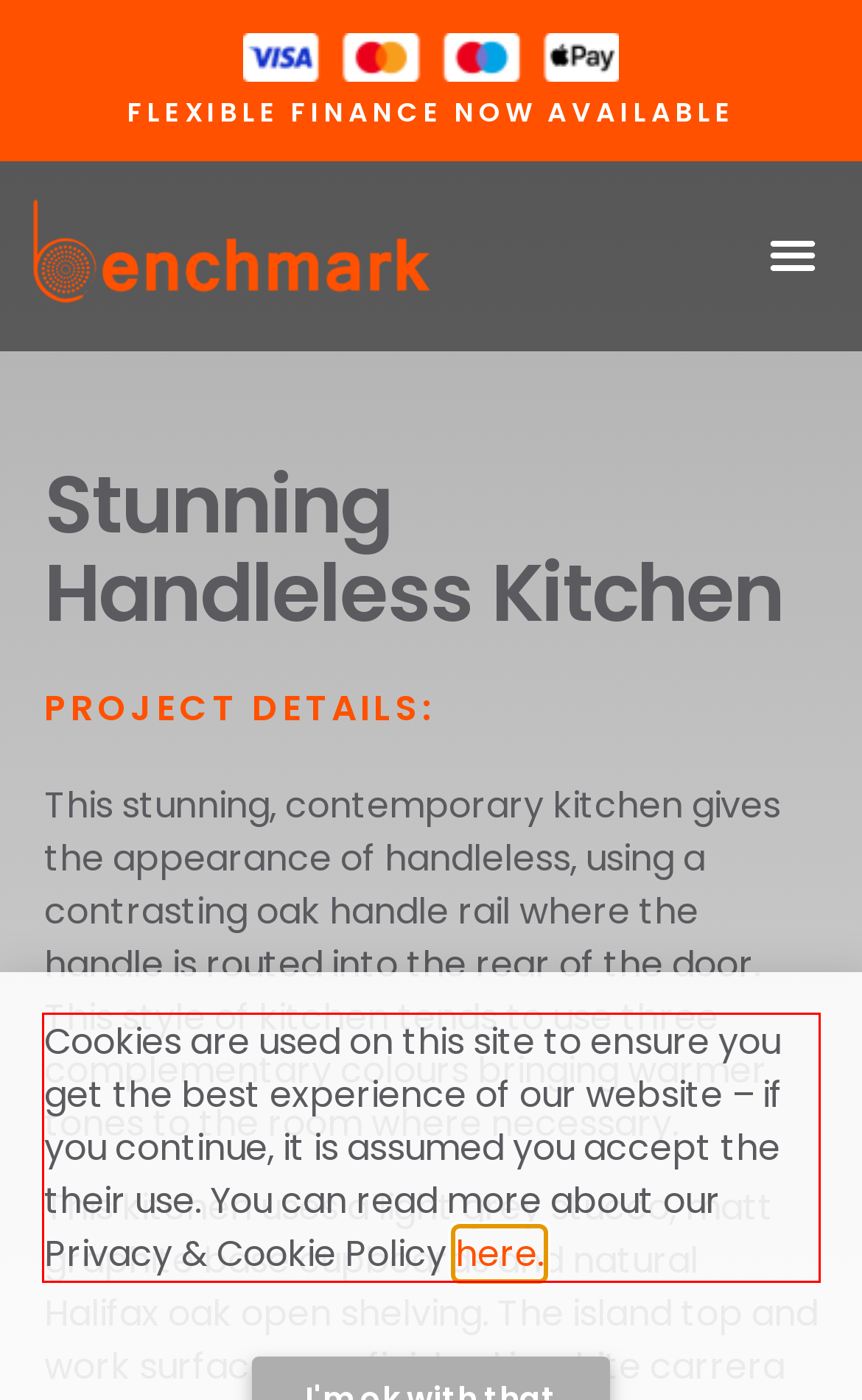Observe the screenshot of the webpage, locate the red bounding box, and extract the text content within it.

Cookies are used on this site to ensure you get the best experience of our website – if you continue, it is assumed you accept the their use. You can read more about our Privacy & Cookie Policy here.